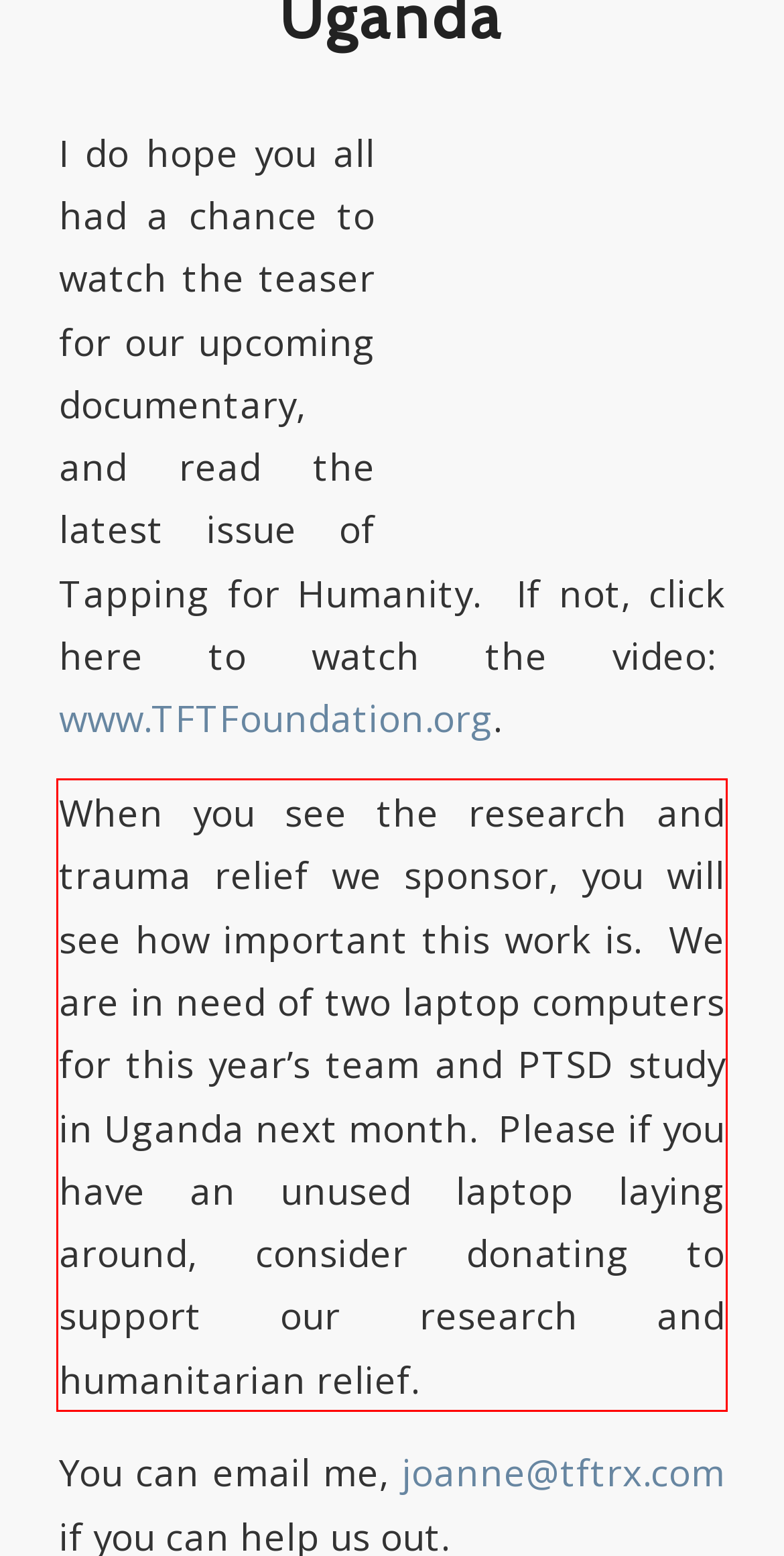Examine the webpage screenshot and use OCR to recognize and output the text within the red bounding box.

When you see the research and trauma relief we sponsor, you will see how important this work is. We are in need of two laptop computers for this year’s team and PTSD study in Uganda next month. Please if you have an unused laptop laying around, consider donating to support our research and humanitarian relief.